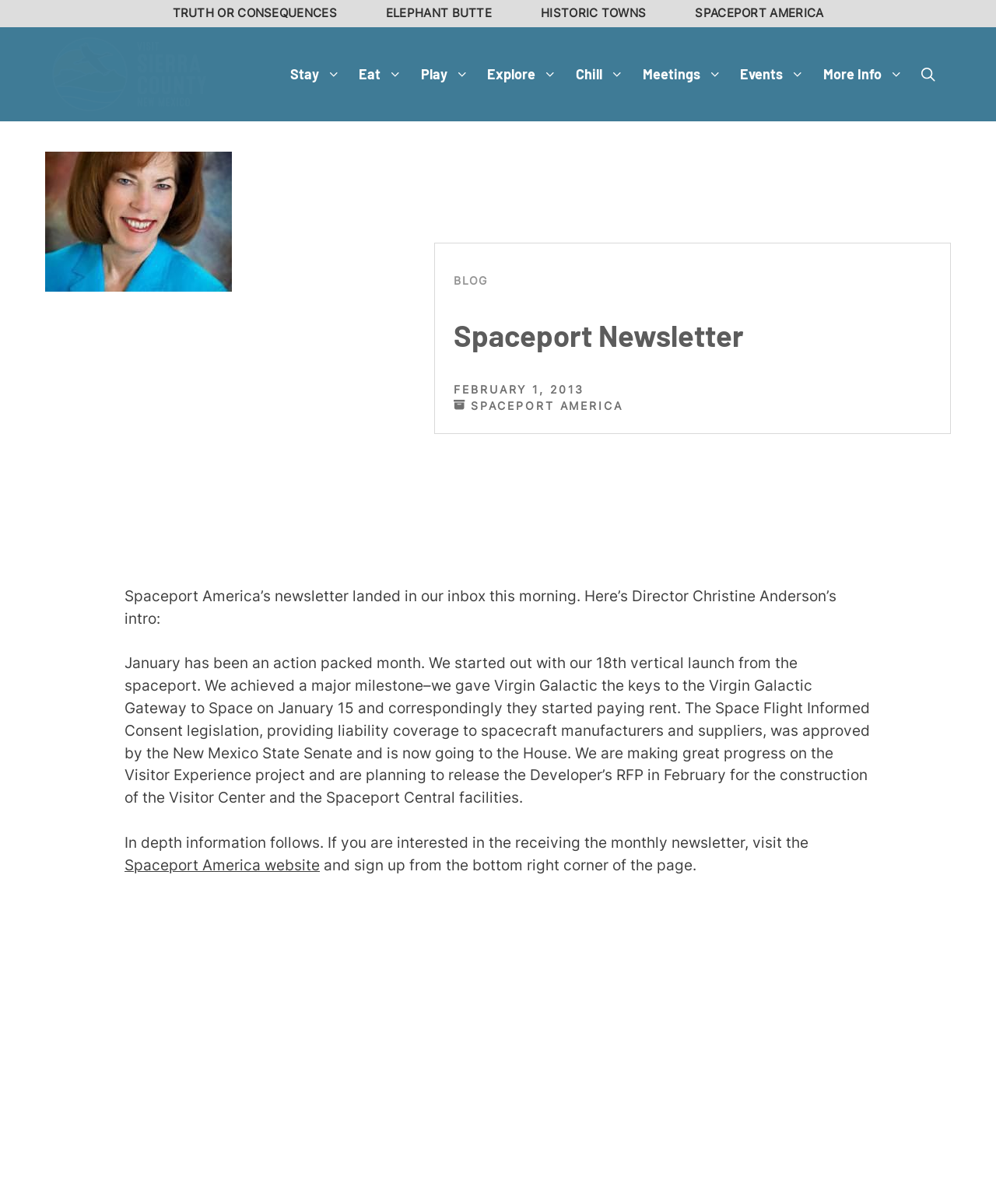Determine the bounding box coordinates of the clickable element to achieve the following action: 'Read the blog'. Provide the coordinates as four float values between 0 and 1, formatted as [left, top, right, bottom].

[0.456, 0.227, 0.489, 0.238]